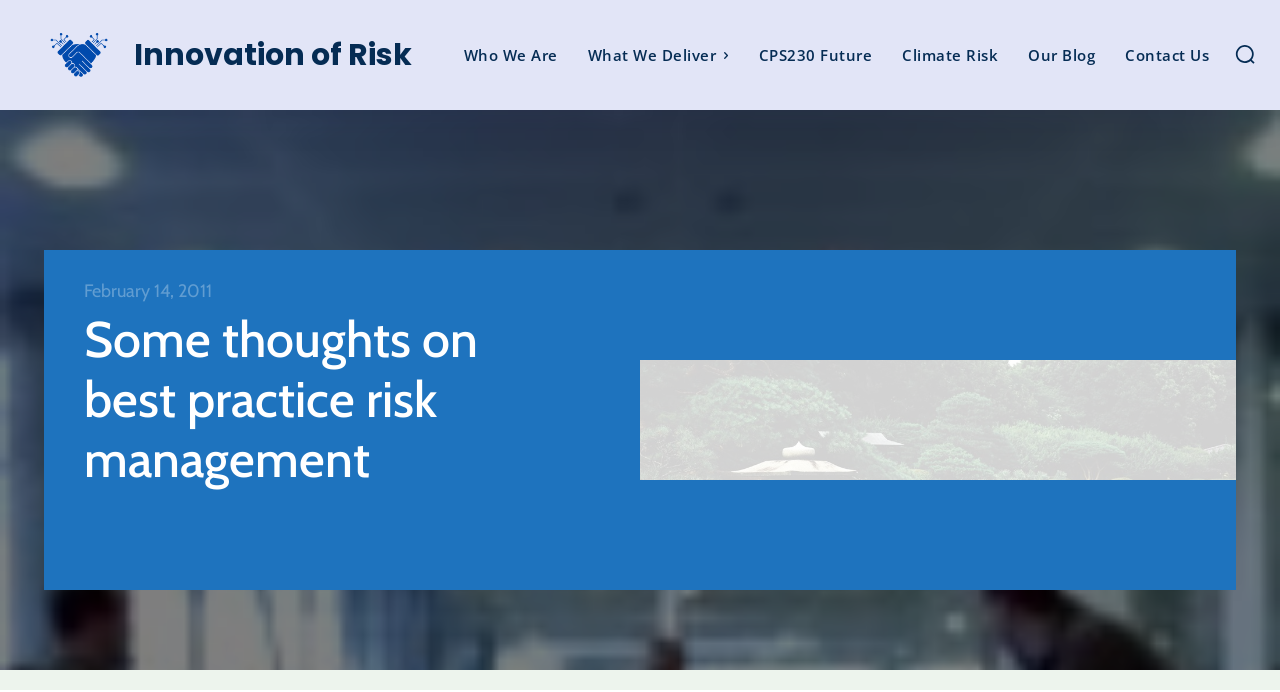How many main navigation links are there? Based on the image, give a response in one word or a short phrase.

6